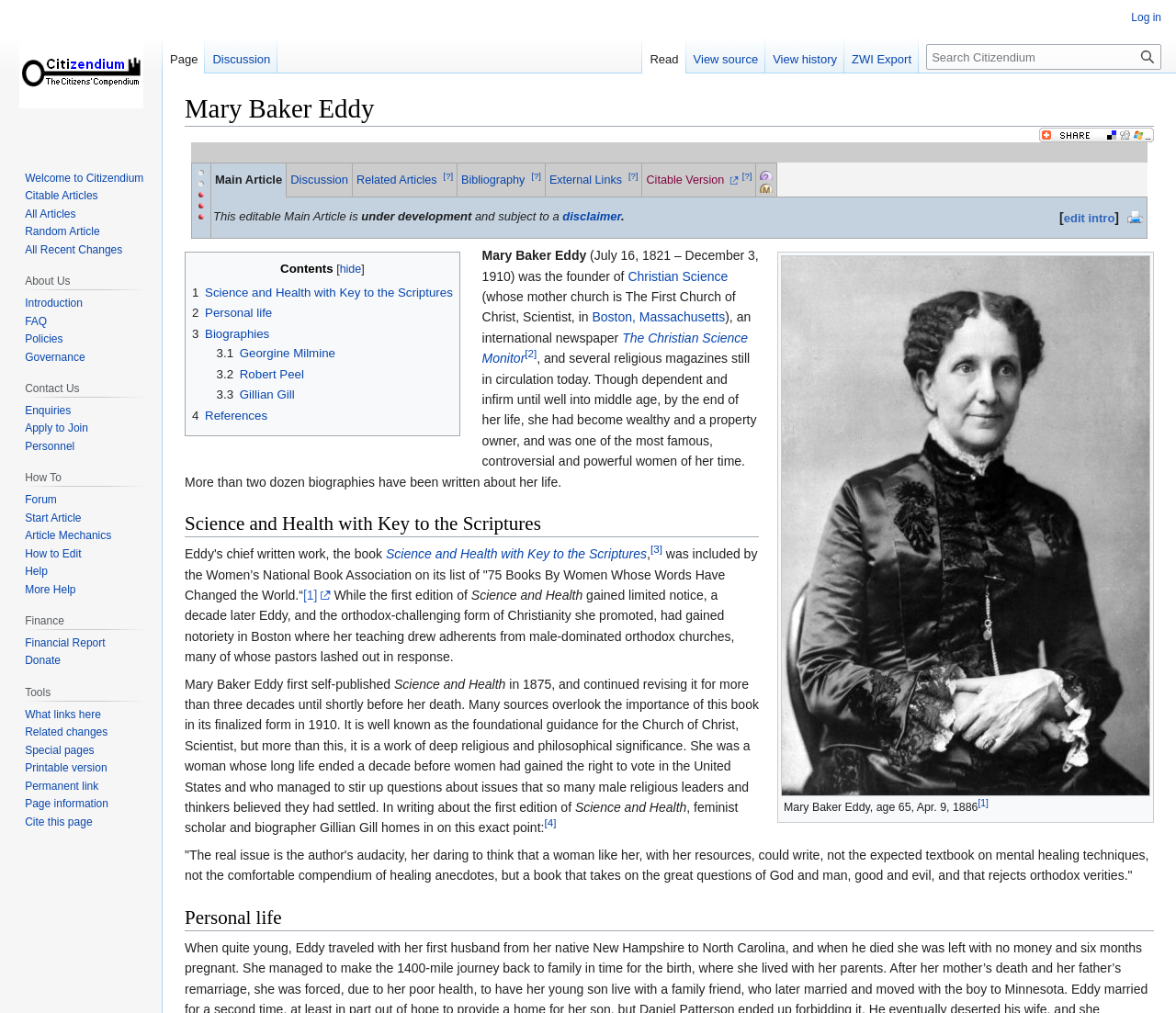Identify the bounding box for the given UI element using the description provided. Coordinates should be in the format (top-left x, top-left y, bottom-right x, bottom-right y) and must be between 0 and 1. Here is the description: 3.1 Georgine Milmine

[0.184, 0.342, 0.285, 0.355]